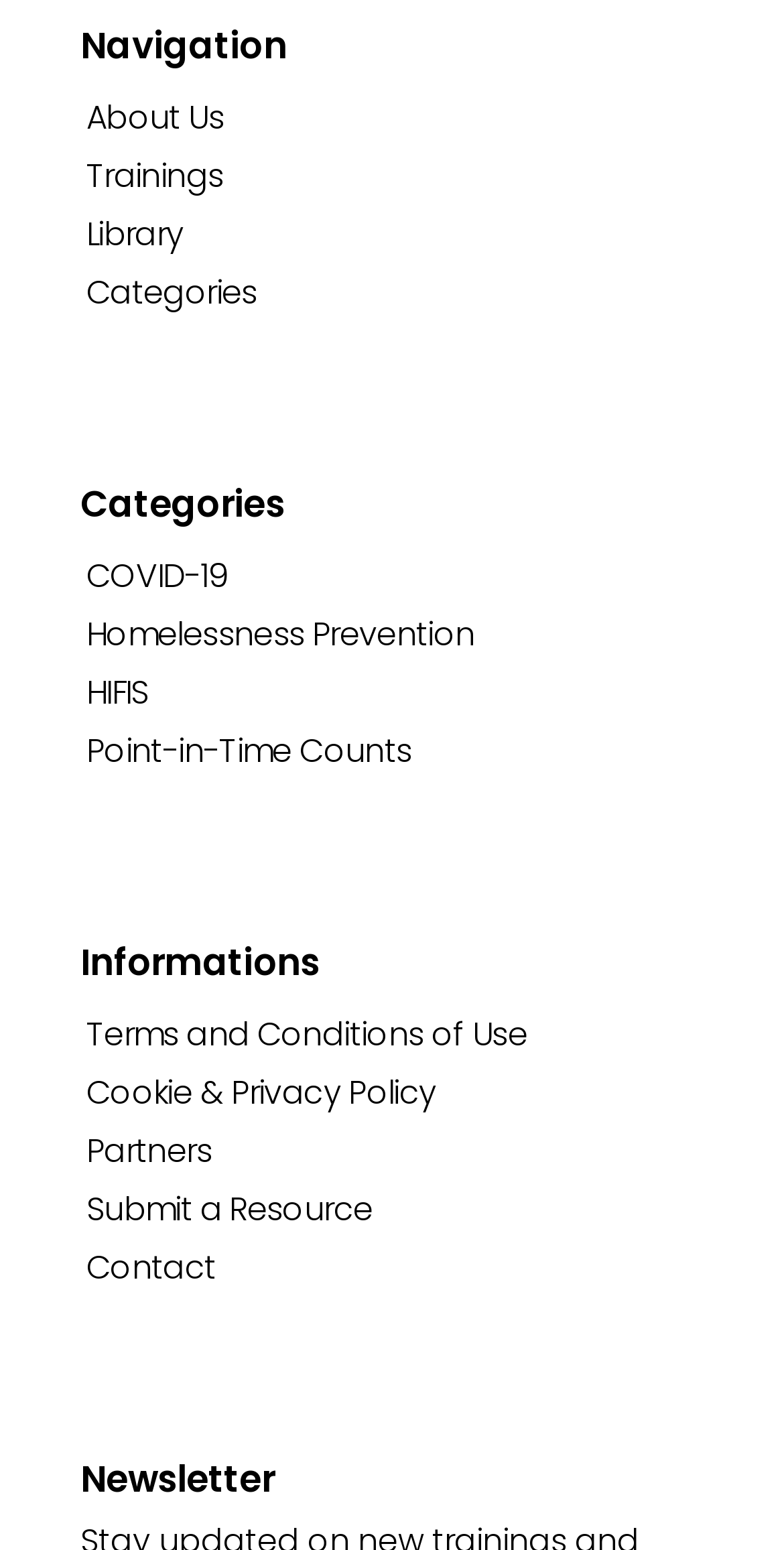How many main categories are listed?
Please use the image to deliver a detailed and complete answer.

I counted the number of links under the 'Categories' heading, which are 'COVID-19', 'Homelessness Prevention', 'HIFIS', and 'Point-in-Time Counts', so there are 4 main categories listed.